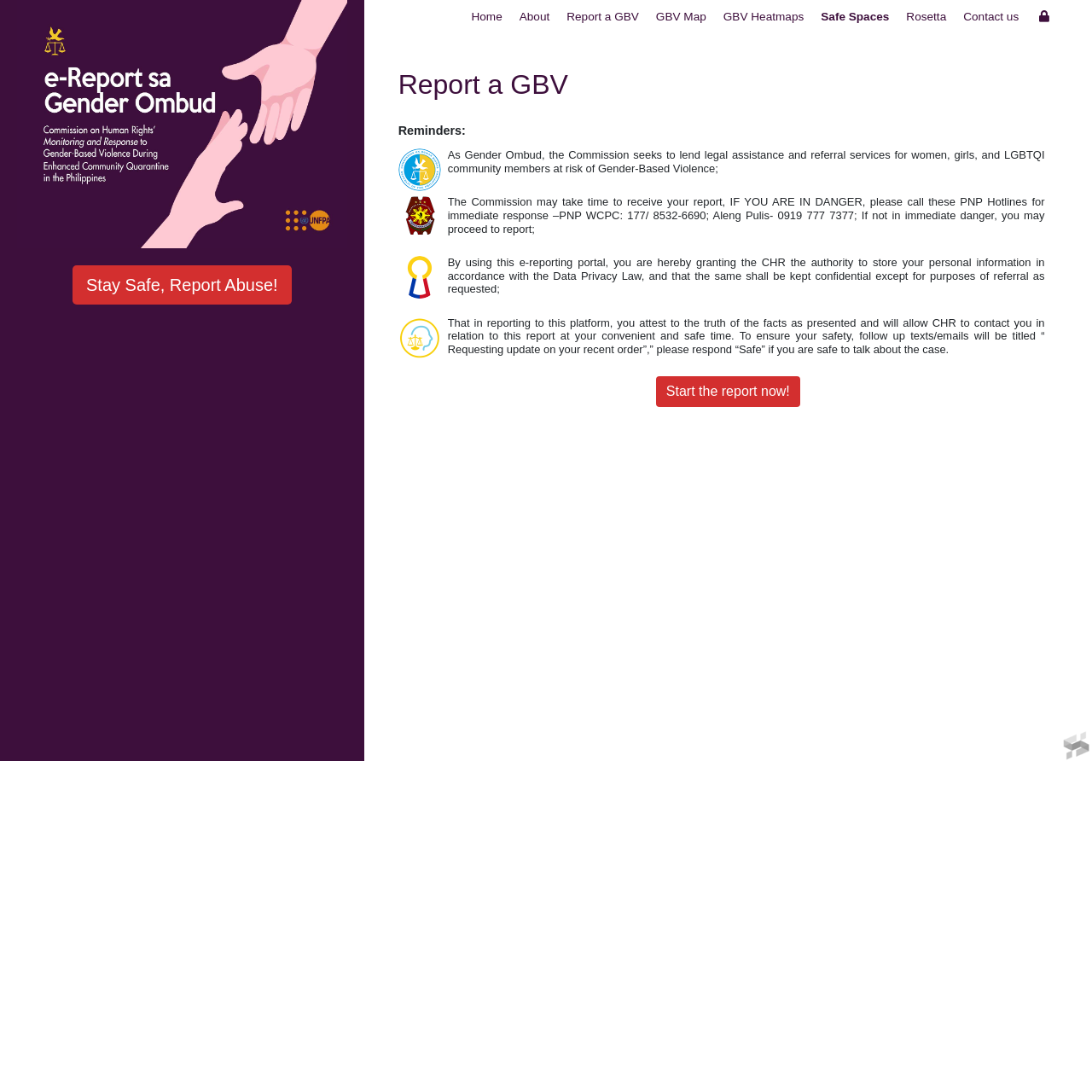What is the purpose of the 'Stay Safe, Report Abuse!' button?
Examine the screenshot and reply with a single word or phrase.

Encourage reporting